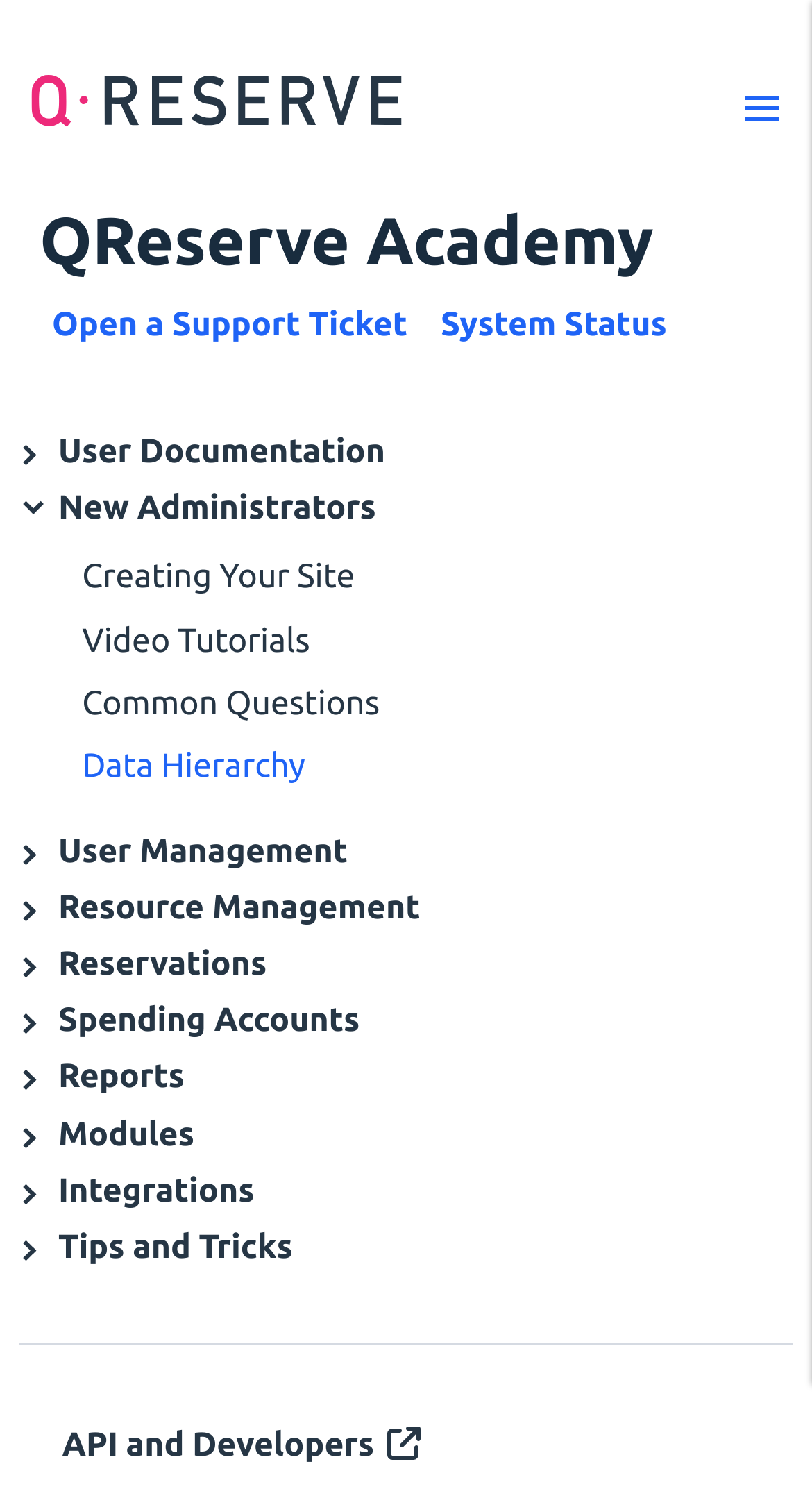Highlight the bounding box coordinates of the element that should be clicked to carry out the following instruction: "View User Documentation". The coordinates must be given as four float numbers ranging from 0 to 1, i.e., [left, top, right, bottom].

[0.023, 0.291, 0.977, 0.317]